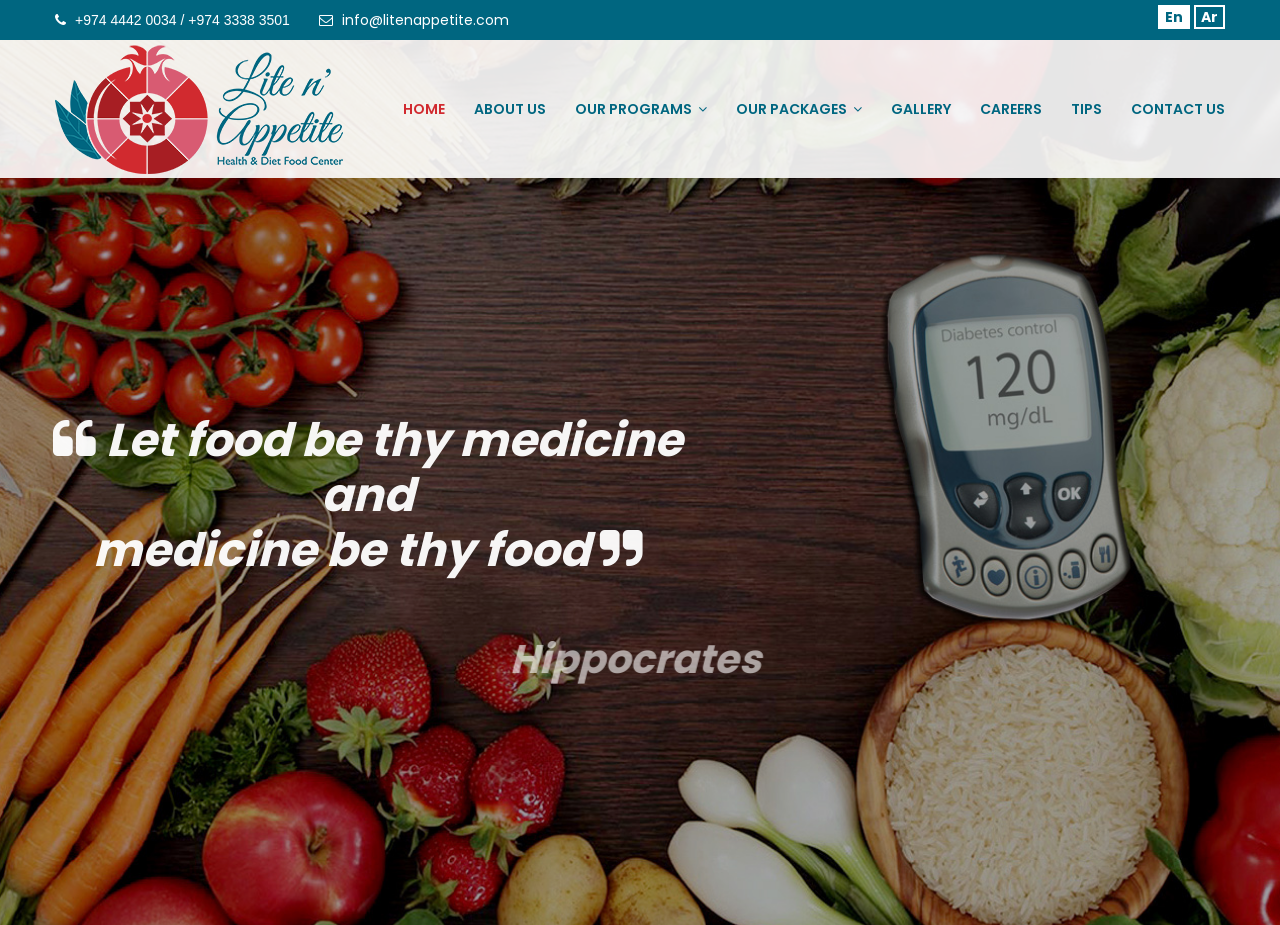Please specify the bounding box coordinates of the region to click in order to perform the following instruction: "read more about a taste of health!".

[0.082, 0.745, 0.207, 0.801]